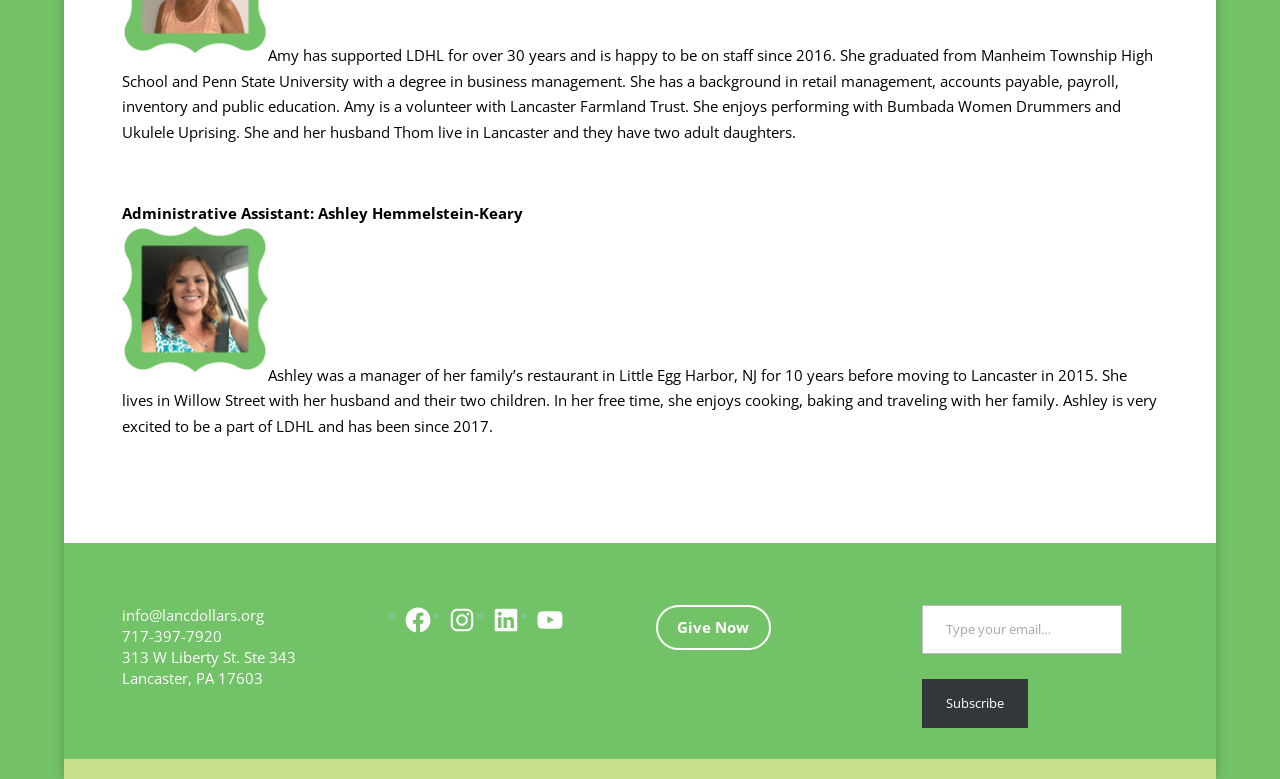Specify the bounding box coordinates of the region I need to click to perform the following instruction: "Visit the Facebook page". The coordinates must be four float numbers in the range of 0 to 1, i.e., [left, top, right, bottom].

[0.314, 0.777, 0.338, 0.816]